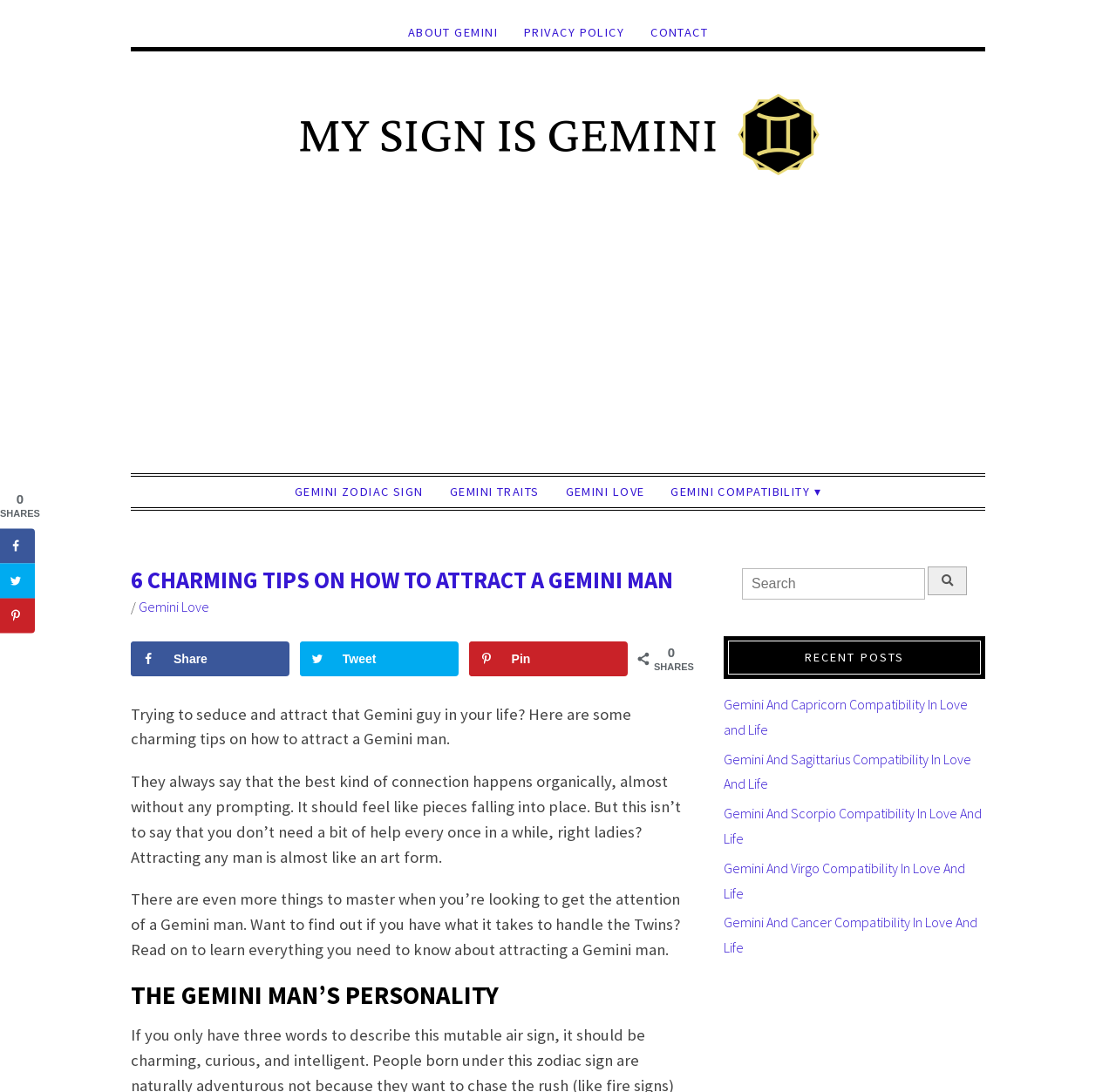Locate the bounding box coordinates of the UI element described by: "Gemini Love". Provide the coordinates as four float numbers between 0 and 1, formatted as [left, top, right, bottom].

[0.495, 0.437, 0.589, 0.464]